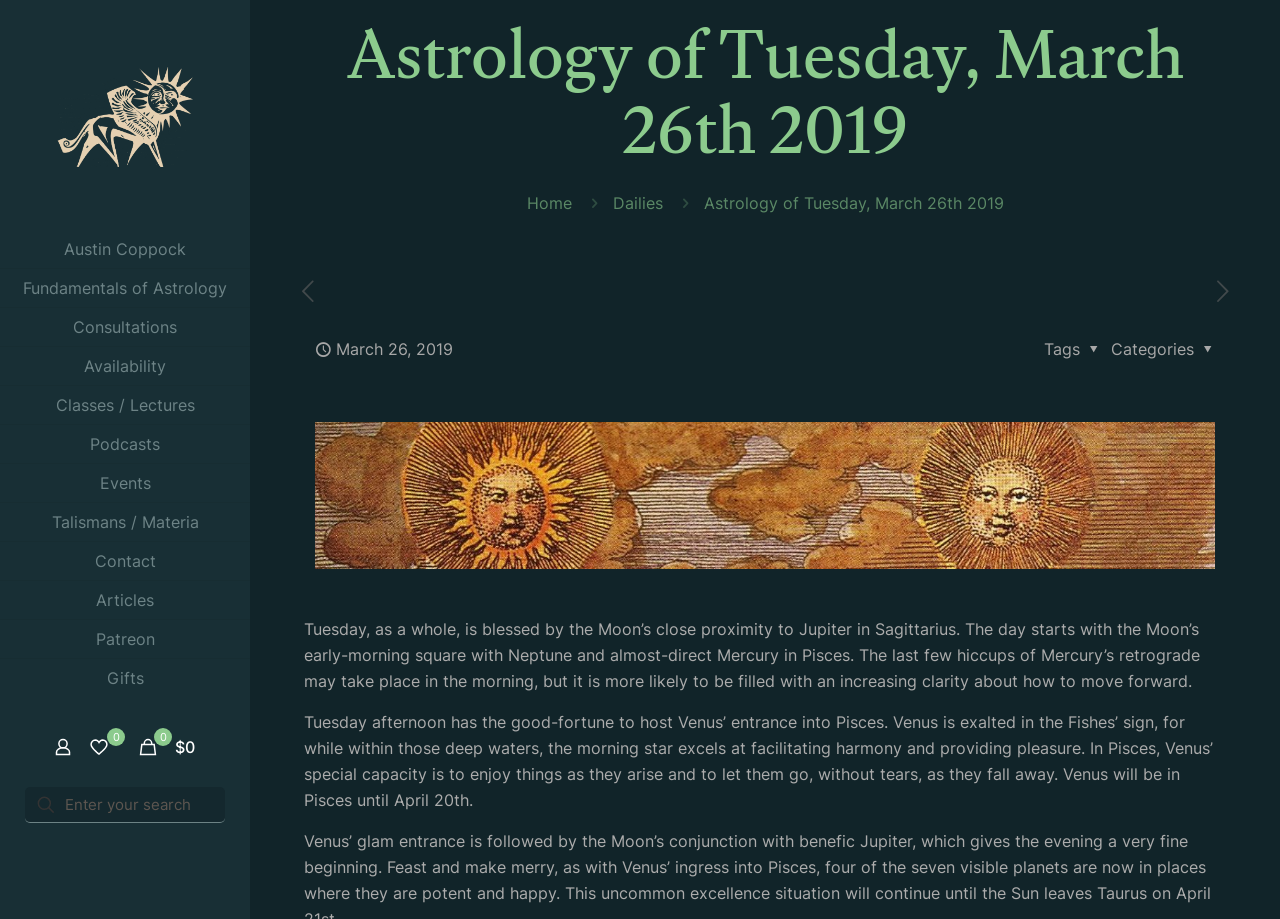Pinpoint the bounding box coordinates of the clickable area needed to execute the instruction: "search for something". The coordinates should be specified as four float numbers between 0 and 1, i.e., [left, top, right, bottom].

[0.02, 0.856, 0.176, 0.896]